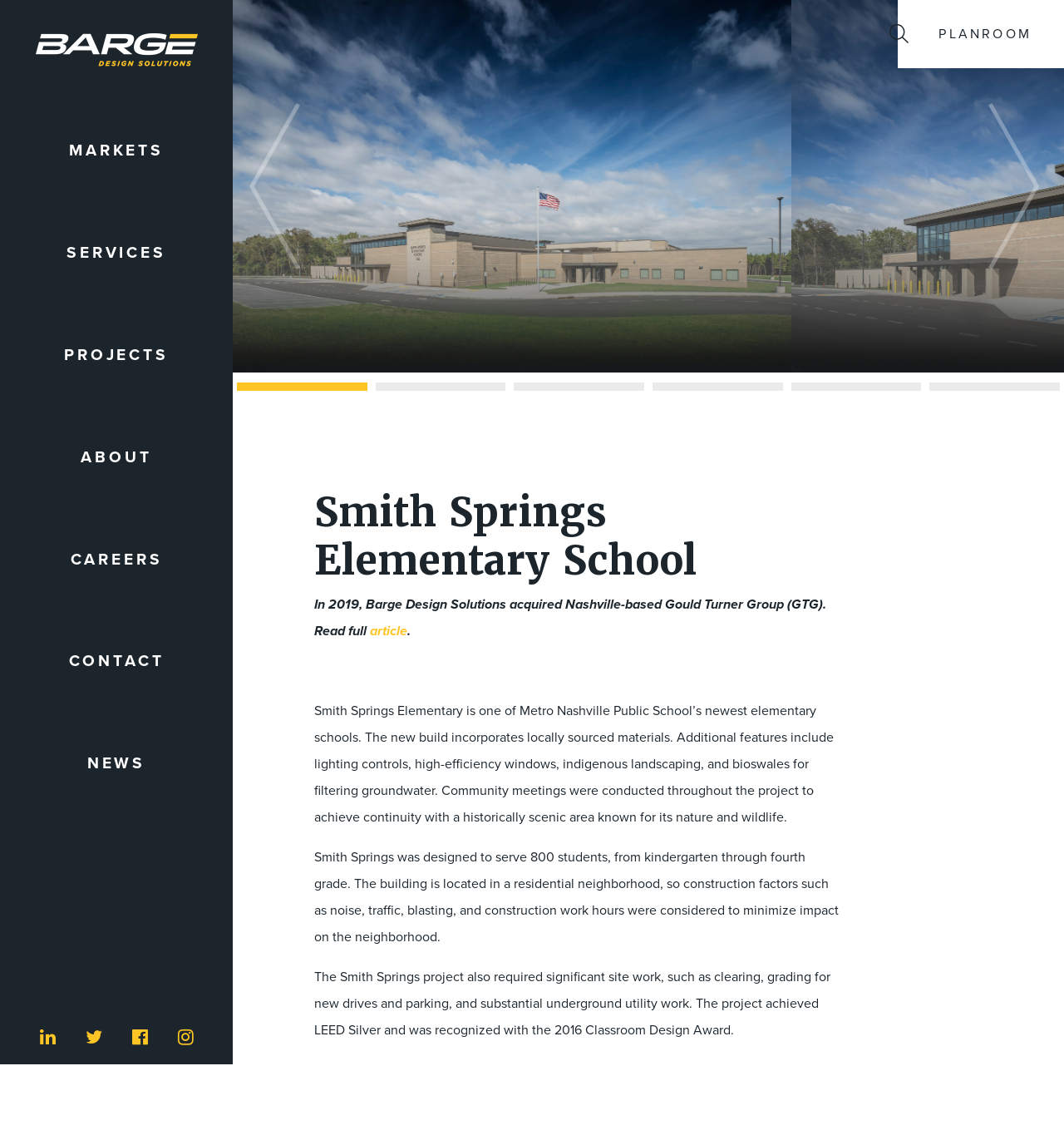Please identify the bounding box coordinates of the region to click in order to complete the given instruction: "Click the CONTACT link". The coordinates should be four float numbers between 0 and 1, i.e., [left, top, right, bottom].

[0.0, 0.538, 0.219, 0.628]